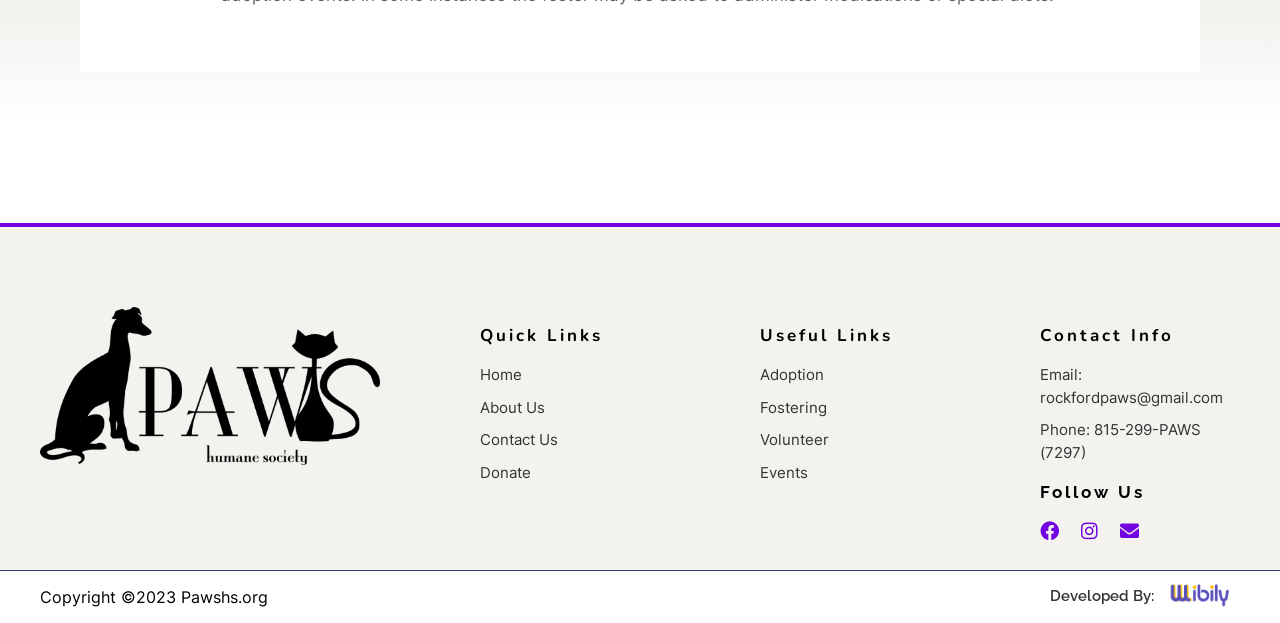What is the email address to contact?
Using the details shown in the screenshot, provide a comprehensive answer to the question.

I looked for the contact information section and found the email address listed as 'Email: rockfordpaws@gmail.com'.